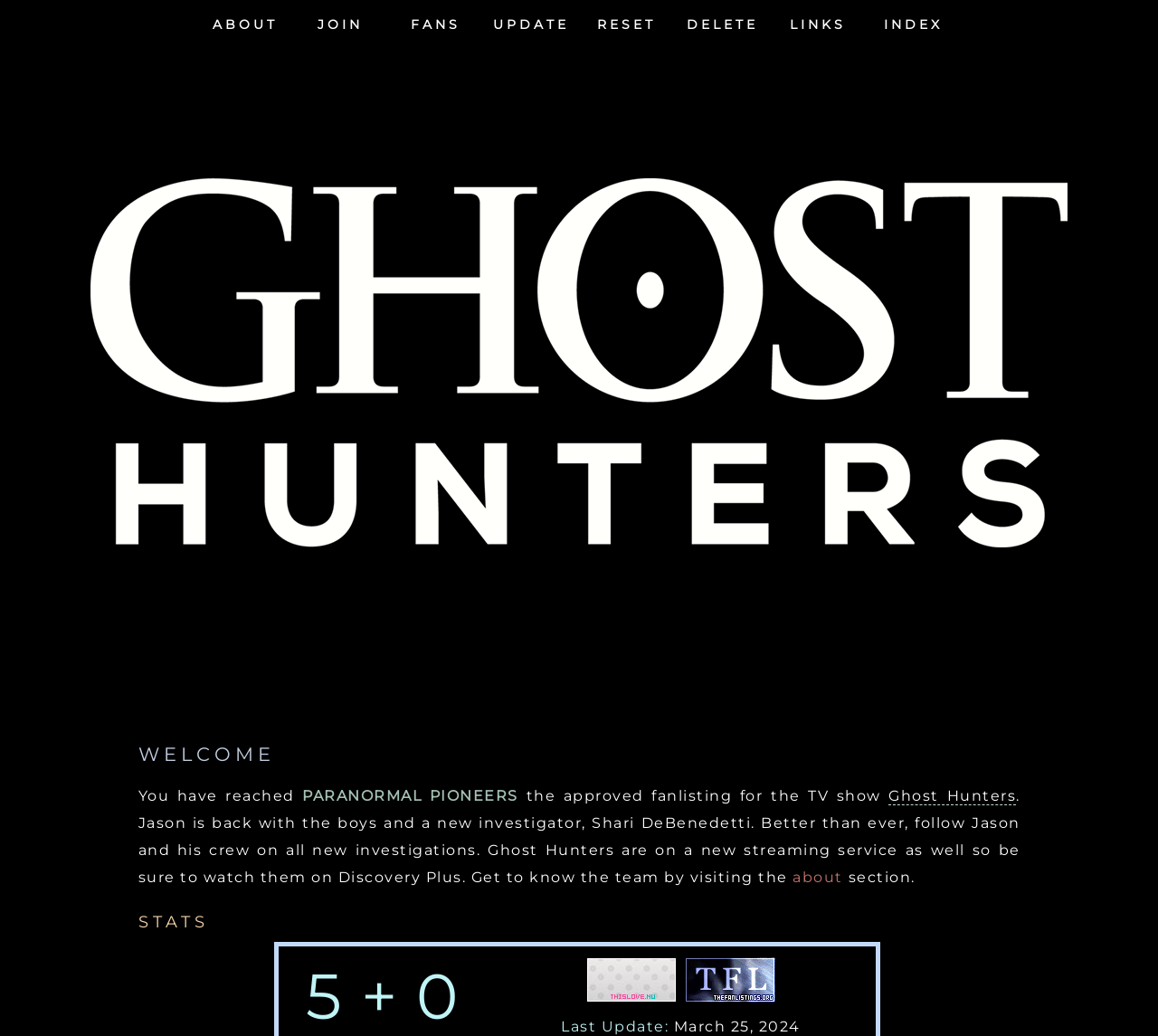Find the bounding box coordinates of the area to click in order to follow the instruction: "check the last update time".

[0.485, 0.983, 0.578, 0.999]